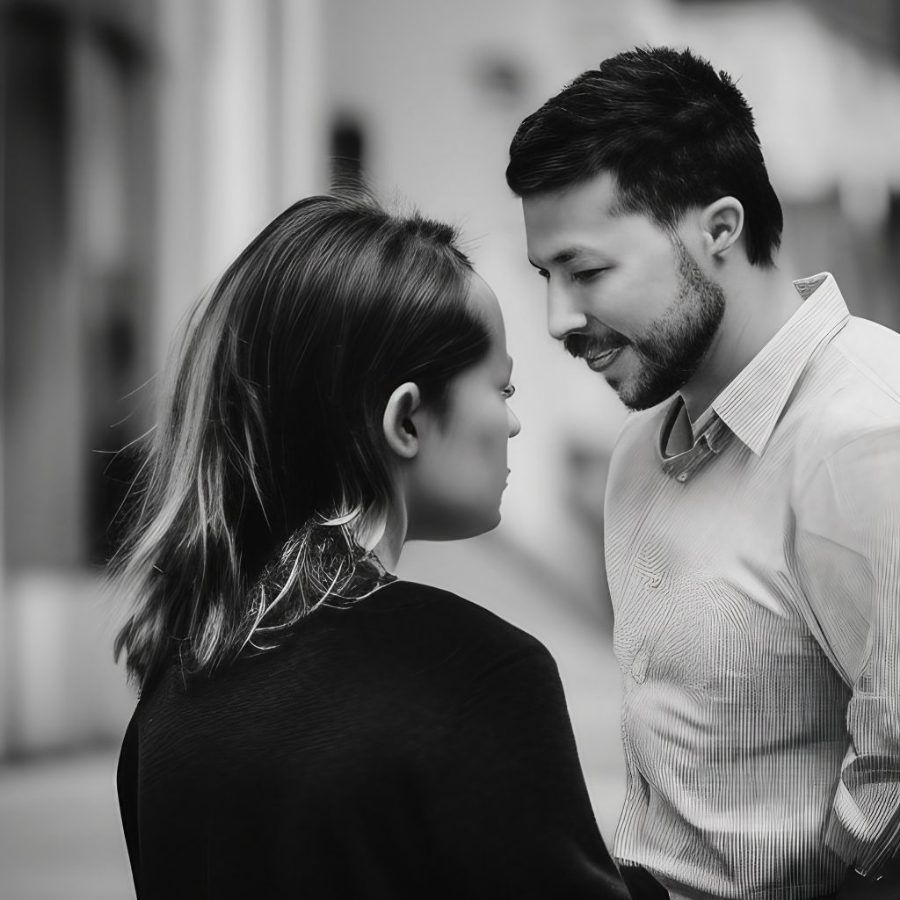What is the woman's head position in the image?
Please answer using one word or phrase, based on the screenshot.

Tilted slightly